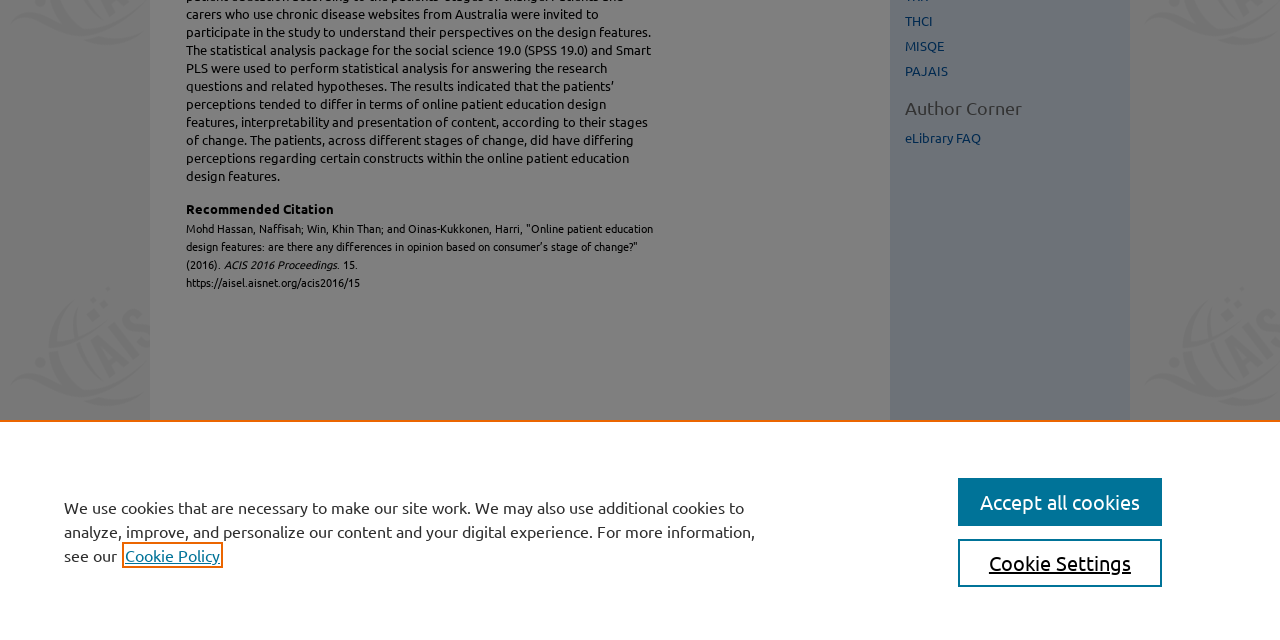Find the bounding box coordinates for the element described here: "About".

[0.187, 0.897, 0.213, 0.922]